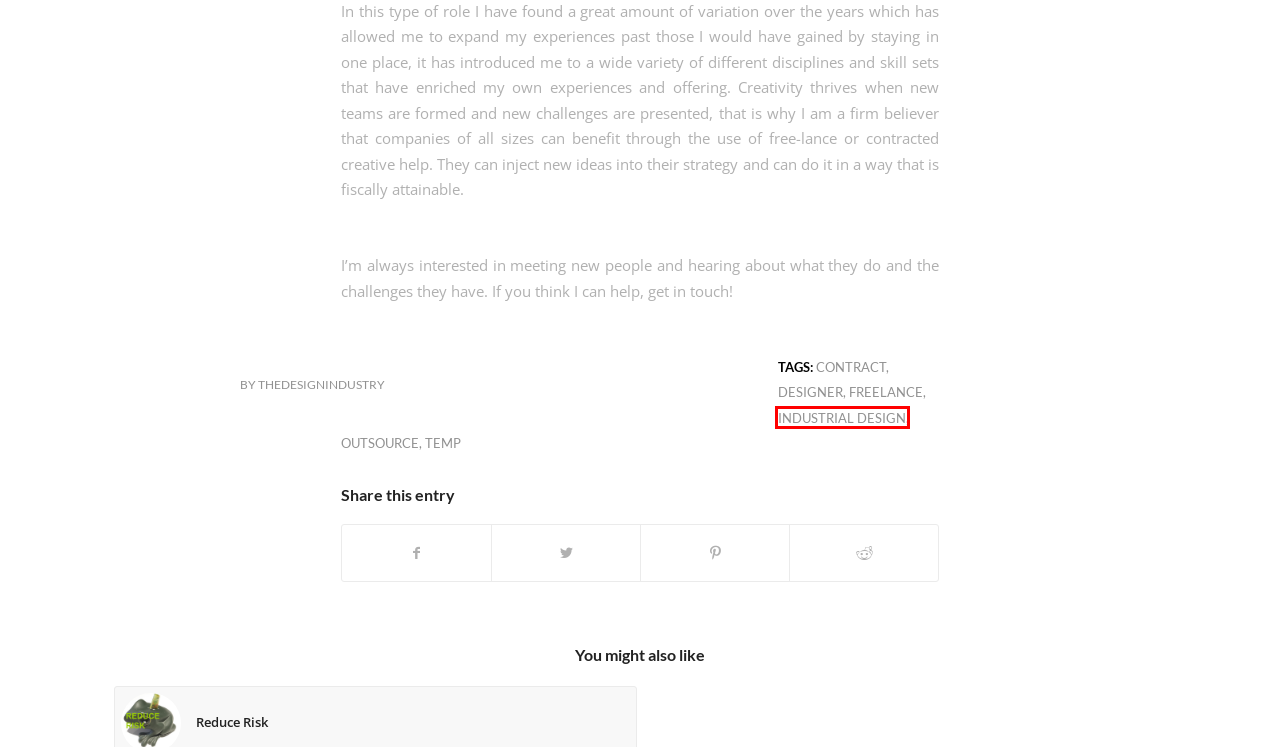Given a screenshot of a webpage with a red rectangle bounding box around a UI element, select the best matching webpage description for the new webpage that appears after clicking the highlighted element. The candidate descriptions are:
A. thedesignindustry, Author at Retail & Industrial Design | Paul Hanusiak
B. temp Archives - Retail & Industrial Design | Paul Hanusiak
C. Conversation - Retail & Industrial Design | Paul Hanusiak
D. freelance Archives - Retail & Industrial Design | Paul Hanusiak
E. contract Archives - Retail & Industrial Design | Paul Hanusiak
F. designer Archives - Retail & Industrial Design | Paul Hanusiak
G. industrial design Archives - Retail & Industrial Design | Paul Hanusiak
H. outsource Archives - Retail & Industrial Design | Paul Hanusiak

G